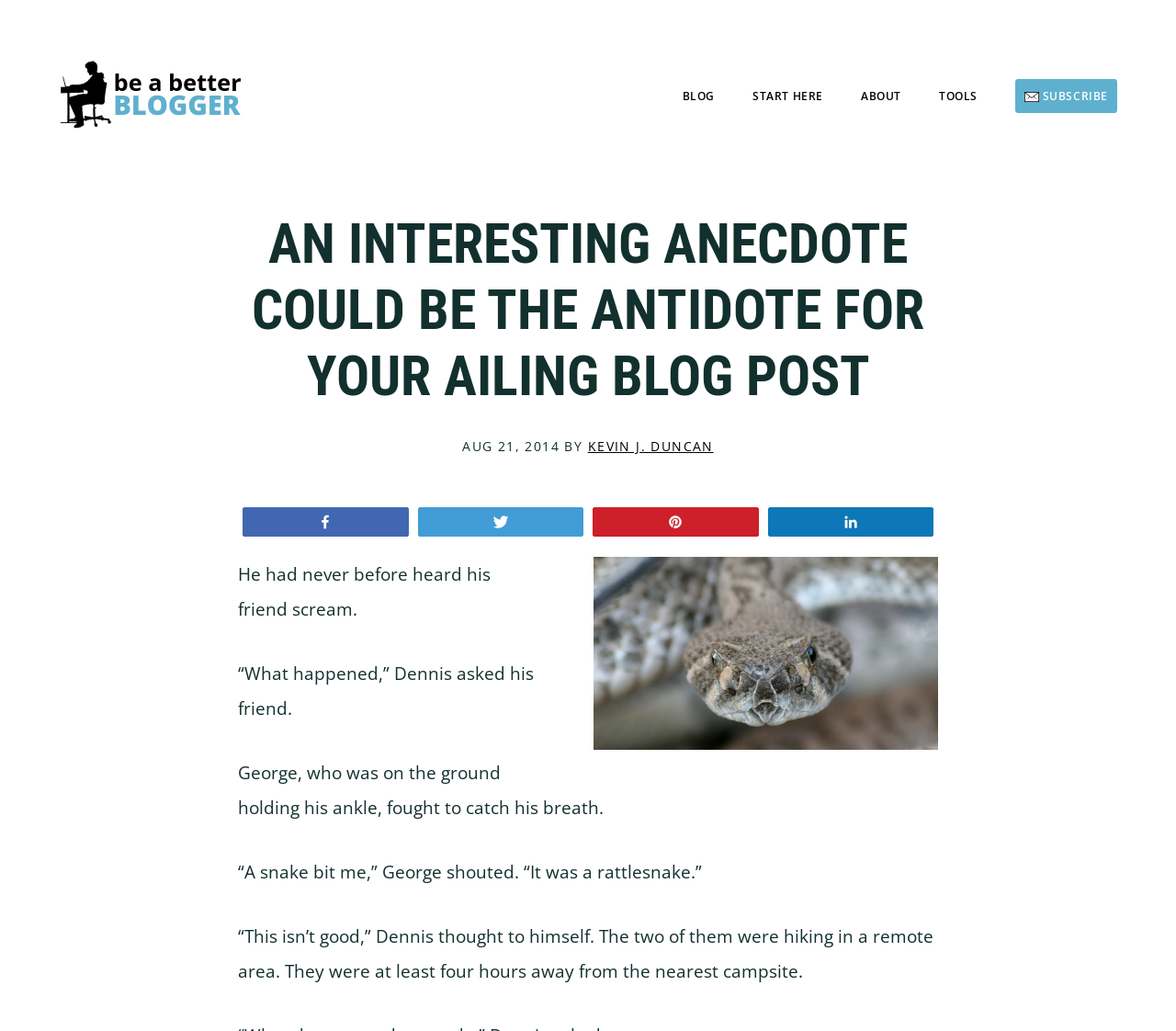What is the topic of the blog post?
Give a single word or phrase answer based on the content of the image.

Using anecdotes in writing